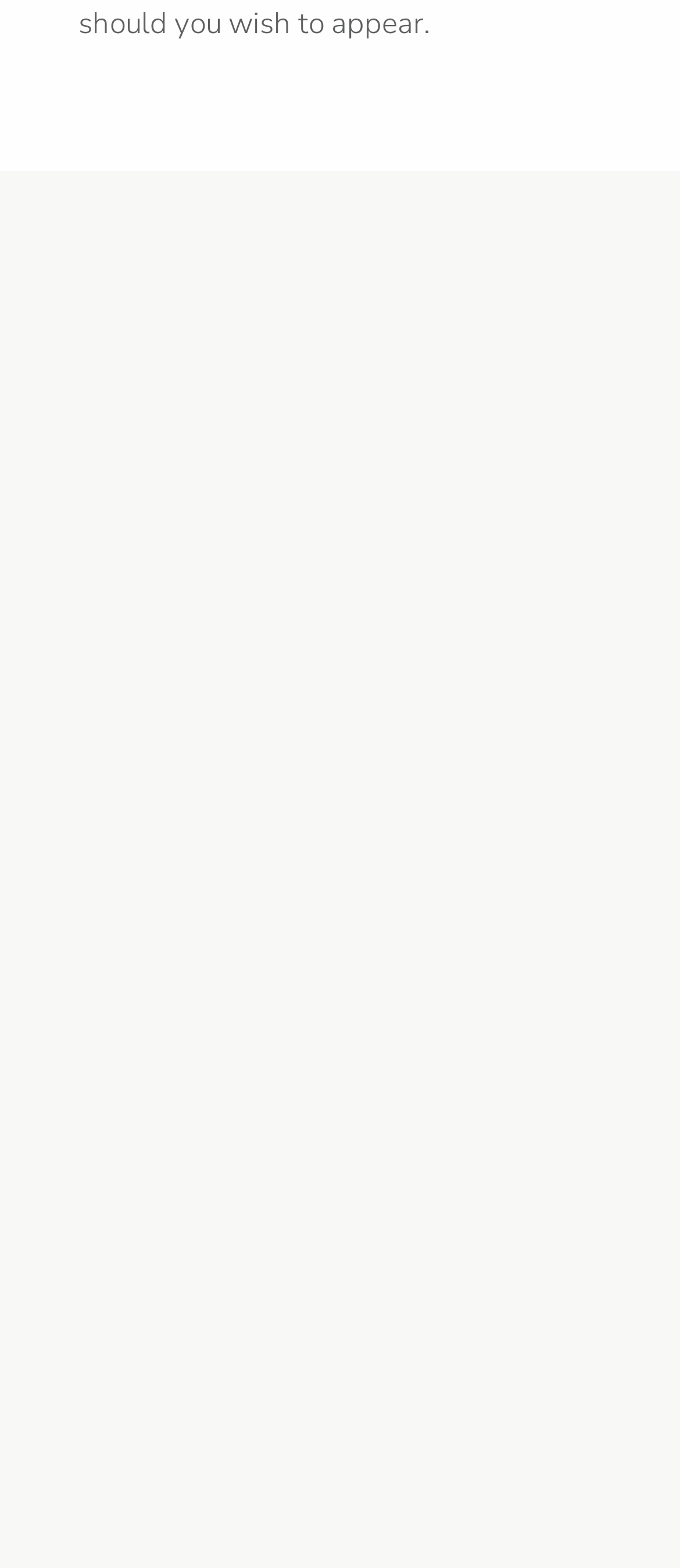Specify the bounding box coordinates of the element's region that should be clicked to achieve the following instruction: "Find locations and directions". The bounding box coordinates consist of four float numbers between 0 and 1, in the format [left, top, right, bottom].

[0.038, 0.755, 0.469, 0.781]